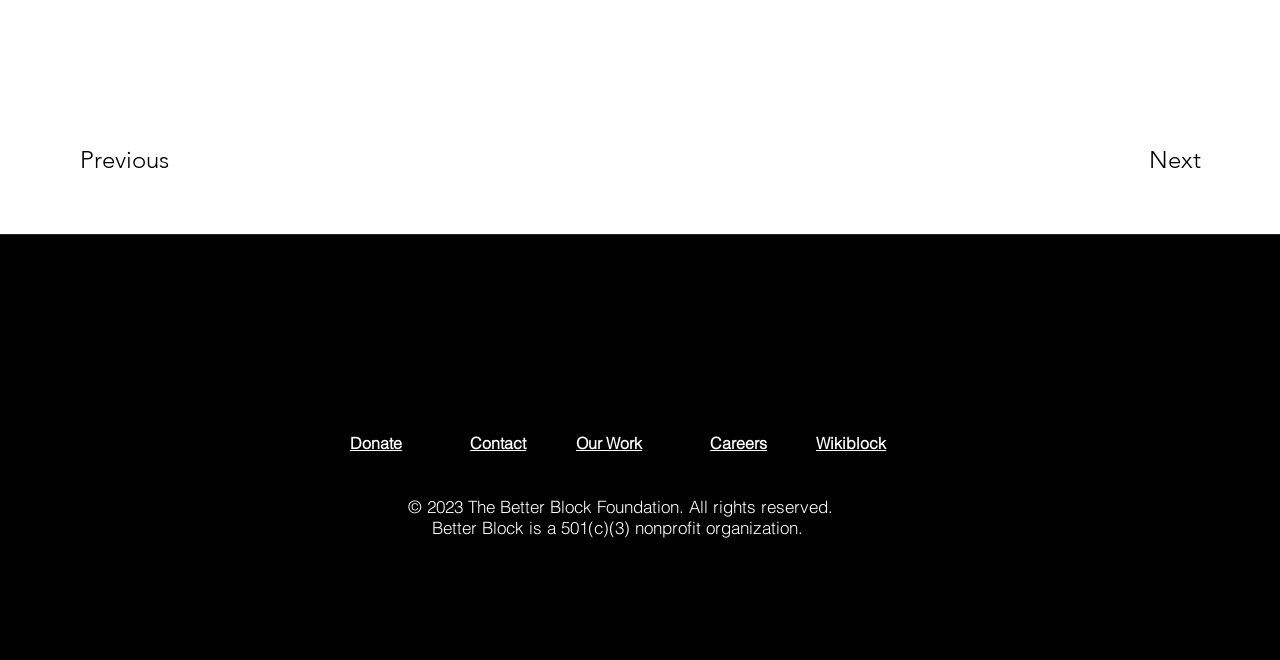What is the logo image filename?
We need a detailed and meticulous answer to the question.

The answer can be found in the image element with the filename 'logo stacked white.png' which is the logo image of the webpage.